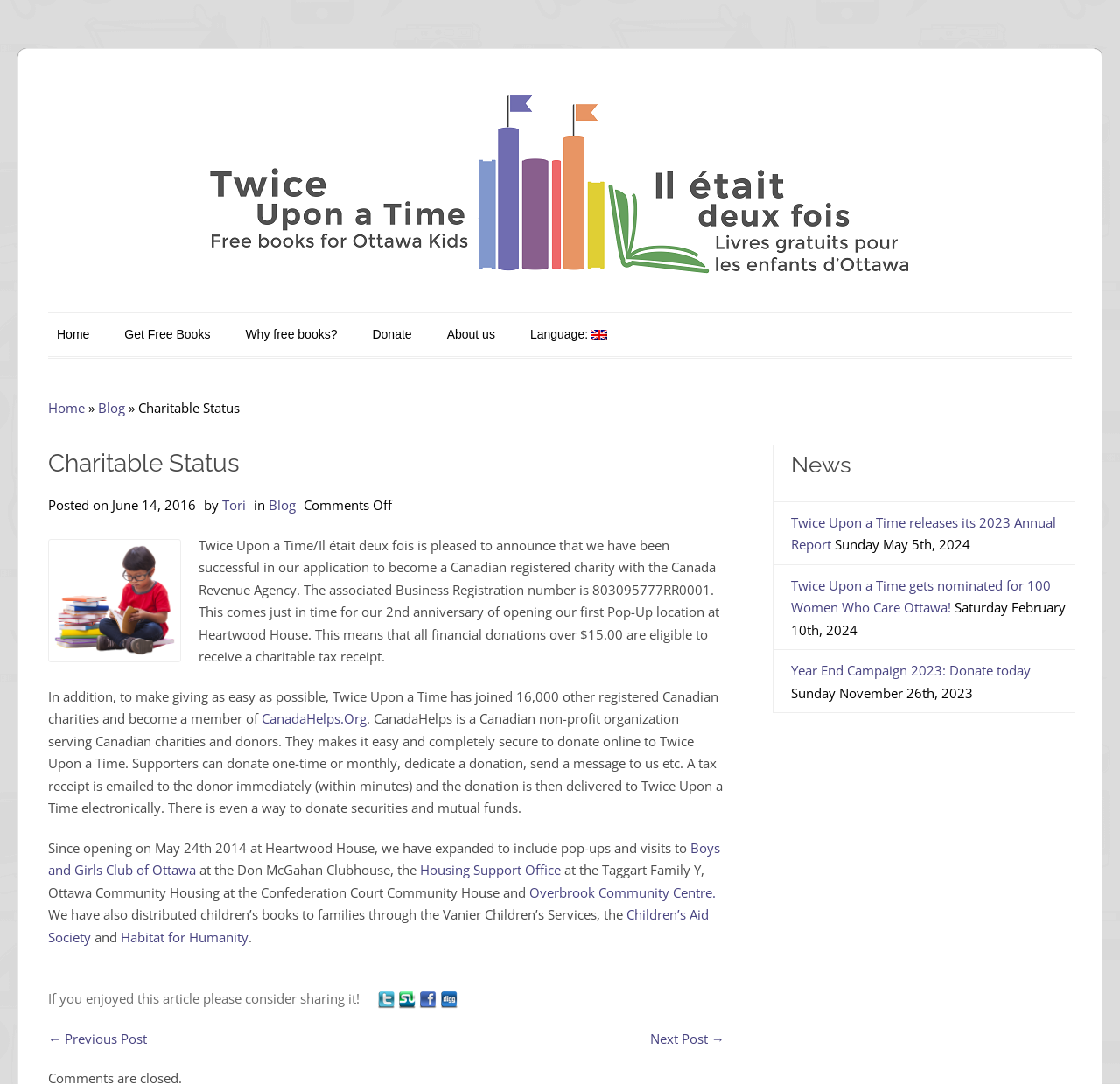Could you locate the bounding box coordinates for the section that should be clicked to accomplish this task: "Share this article on Twitter".

[0.337, 0.913, 0.352, 0.929]